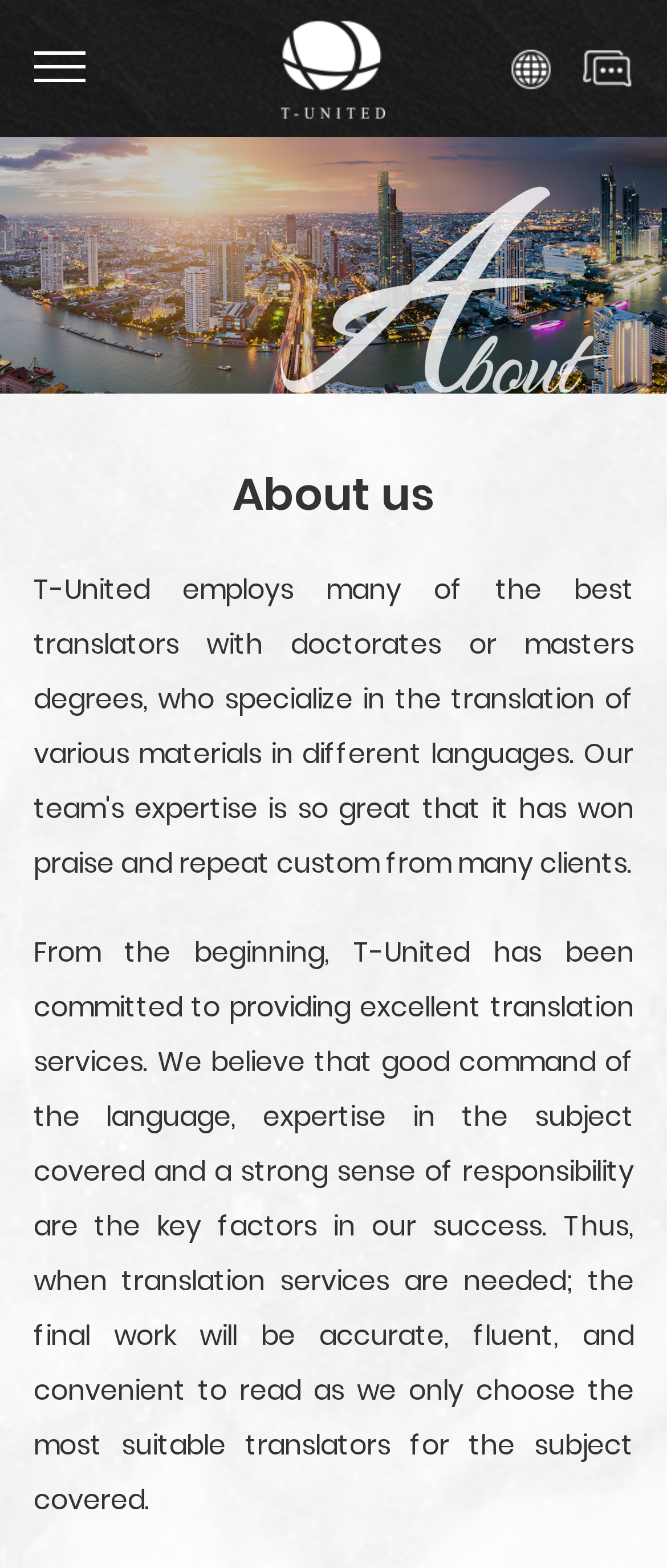Offer an in-depth caption of the entire webpage.

The webpage is about "聯合翻譯有限公司" (T-United), a translation company. At the top left corner, there is a logo of the company, which is an image with a link to the company's homepage. Below the logo, there is a horizontal navigation bar with two elements: a "Languages" button and a "Contact us" link, positioned at the top right corner.

Below the navigation bar, there is a large image that spans across the page, taking up most of the width. This image is likely a banner or a hero image.

The main content of the page is divided into two sections. The first section is a heading that reads "About us", positioned at the top left of the main content area. The second section is a block of text that describes the company's mission and values. This text is positioned below the "About us" heading and takes up most of the page's height. The text explains that the company is committed to providing excellent translation services and believes that good command of language, expertise, and responsibility are key factors in their success.